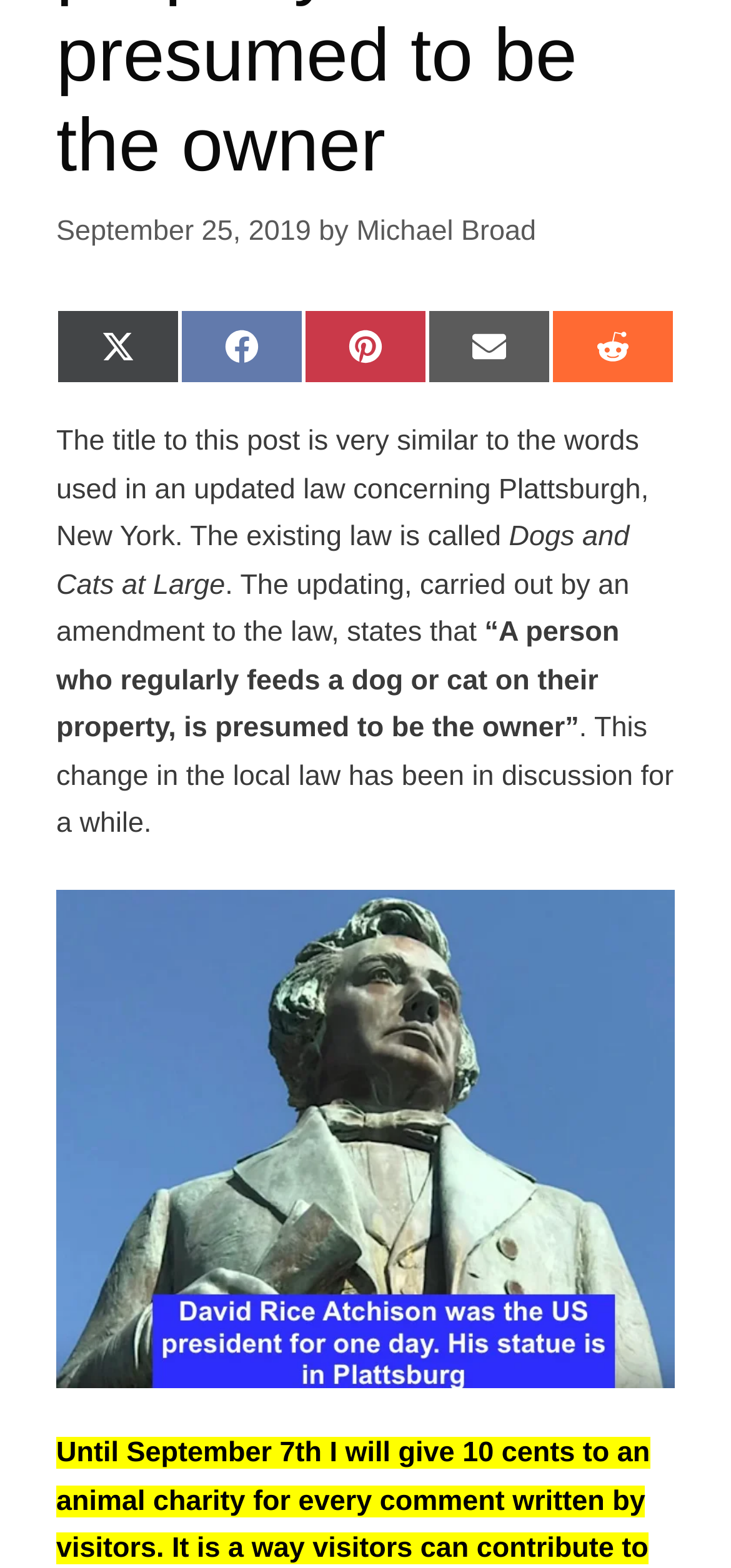Identify the bounding box for the UI element that is described as follows: "Share on Reddit".

[0.754, 0.197, 0.923, 0.245]